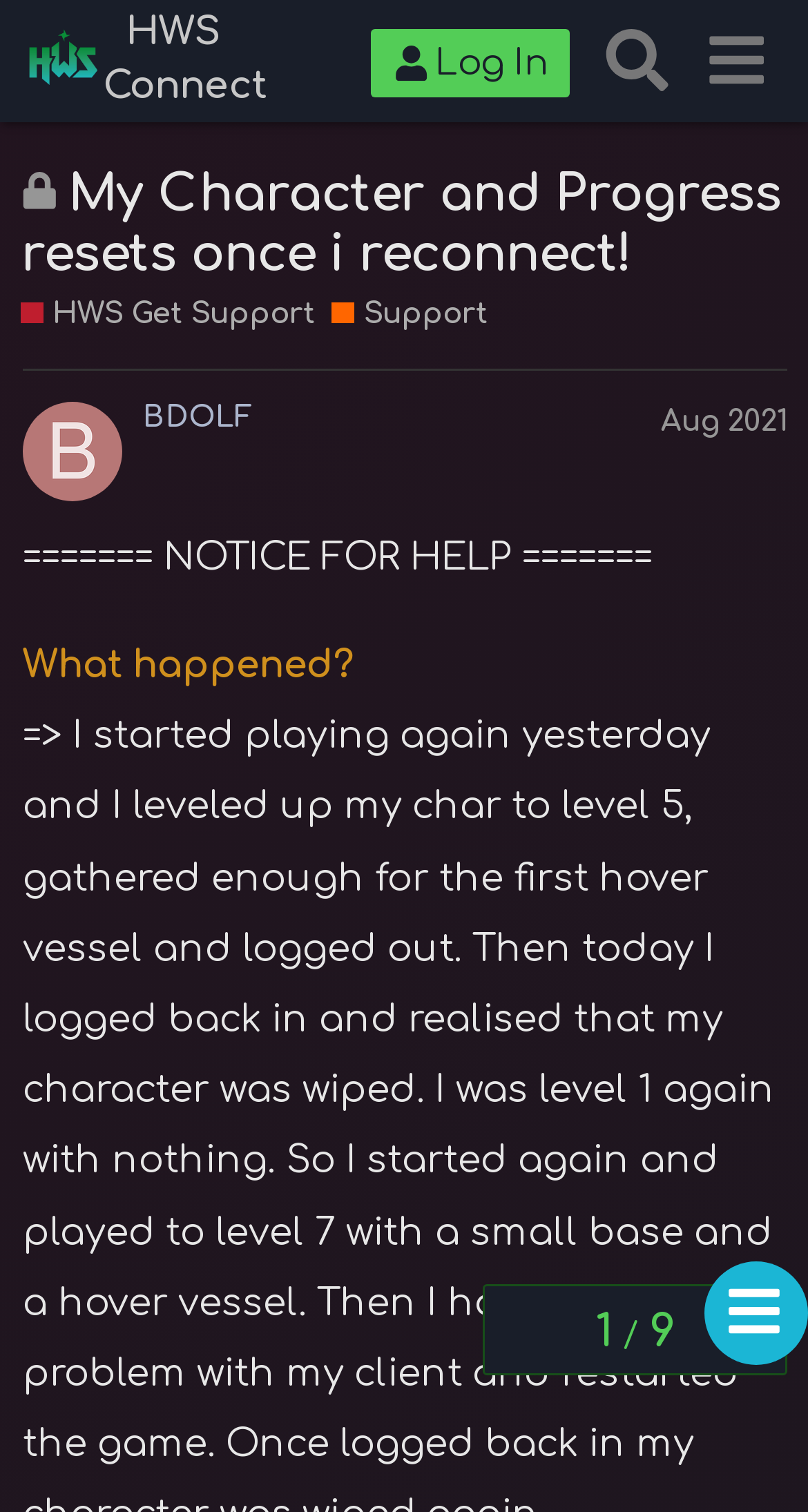Determine and generate the text content of the webpage's headline.

My Character and Progress resets once i reconnect!